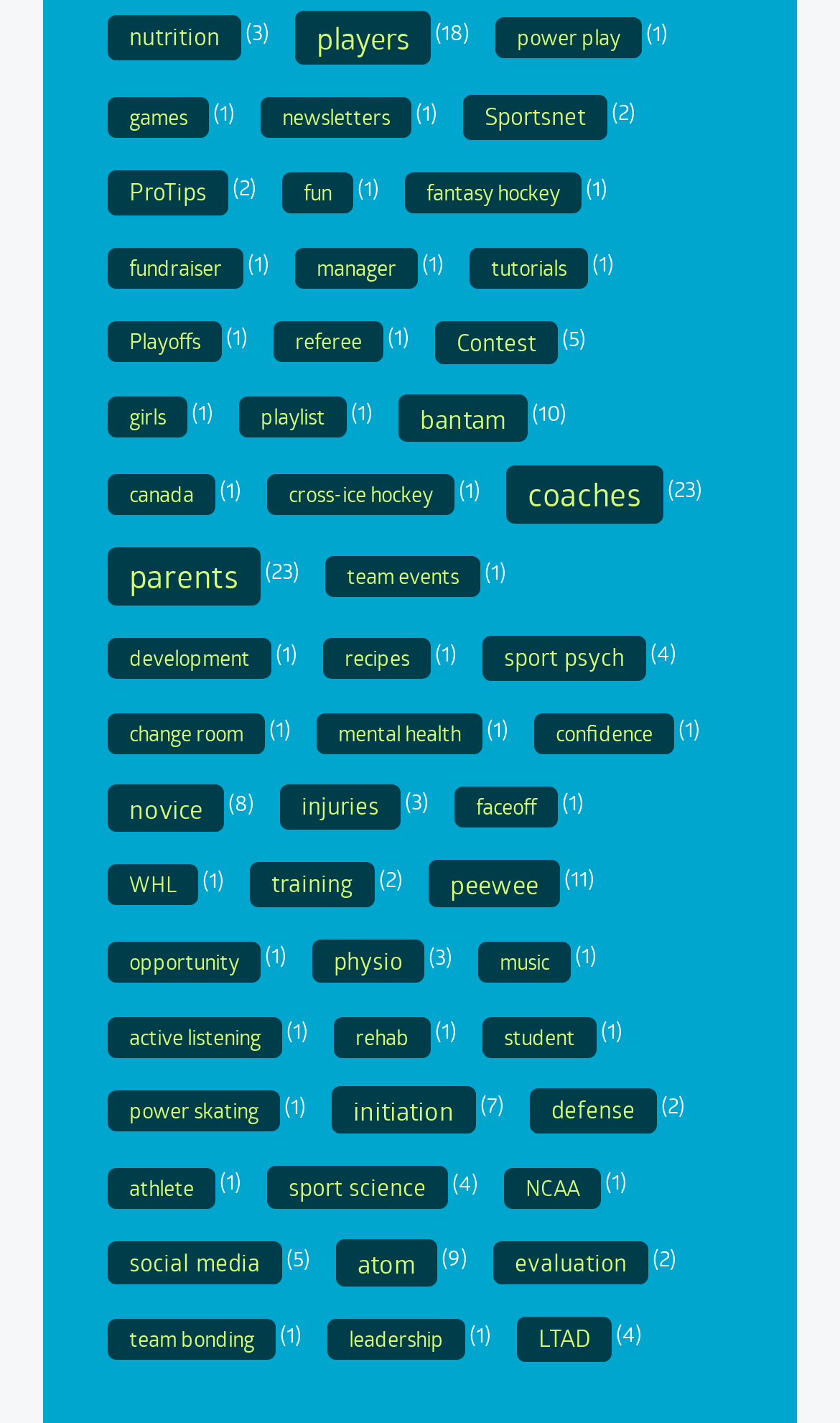Provide a brief response to the question using a single word or phrase: 
What is the topic of the link 'nutrition'?

Hockey